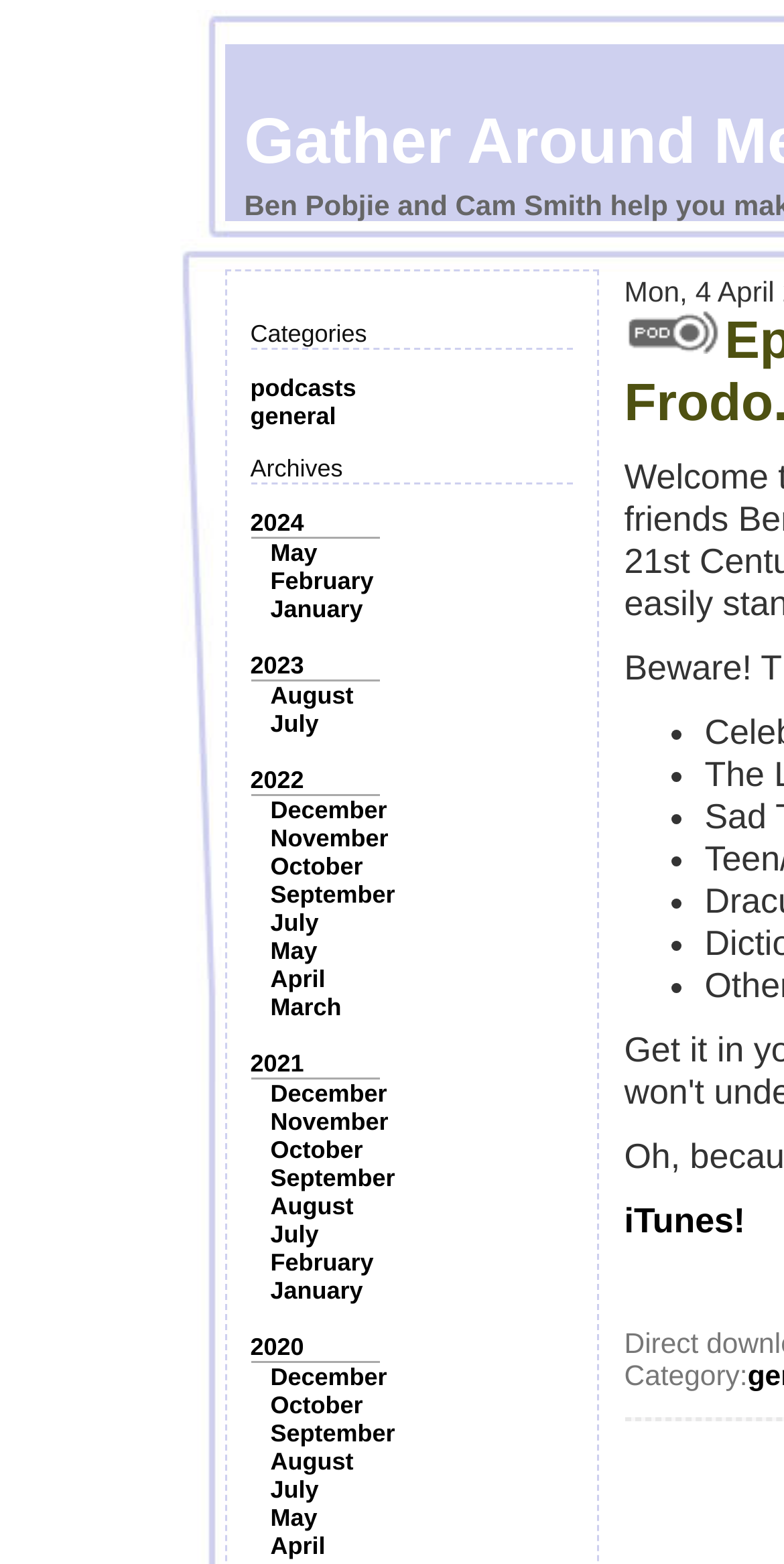Please find the bounding box coordinates of the element that you should click to achieve the following instruction: "Select the 'general' category". The coordinates should be presented as four float numbers between 0 and 1: [left, top, right, bottom].

[0.319, 0.257, 0.429, 0.275]